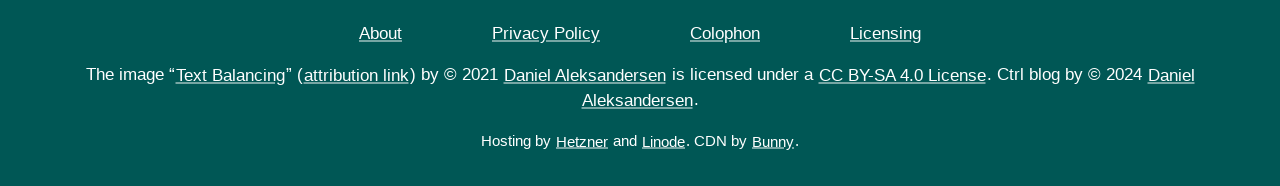What is the year of the image's copyright?
Based on the image, please offer an in-depth response to the question.

The year of the image's copyright can be found in the copyright notes section, where it says 'The image “...” (attribution link) by © 2021'.